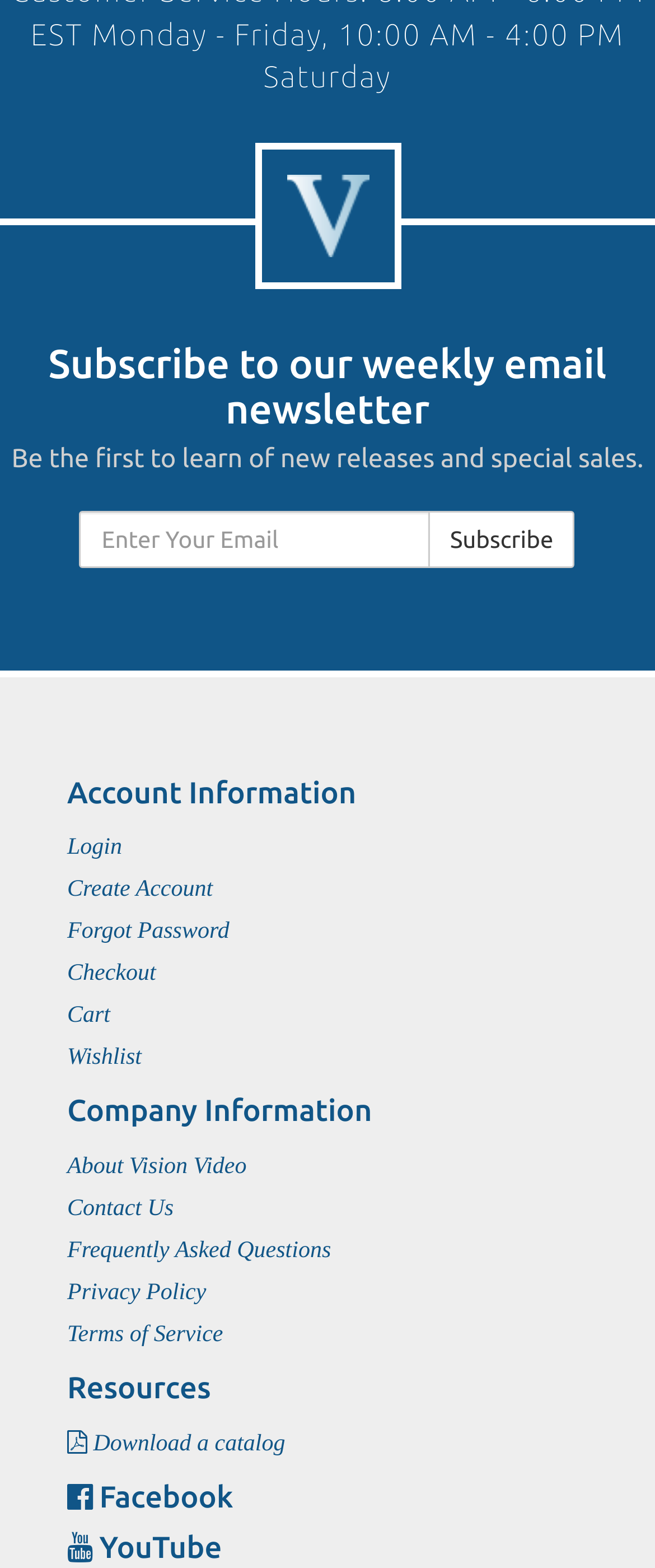From the element description: "Facebook", extract the bounding box coordinates of the UI element. The coordinates should be expressed as four float numbers between 0 and 1, in the order [left, top, right, bottom].

[0.103, 0.944, 0.356, 0.966]